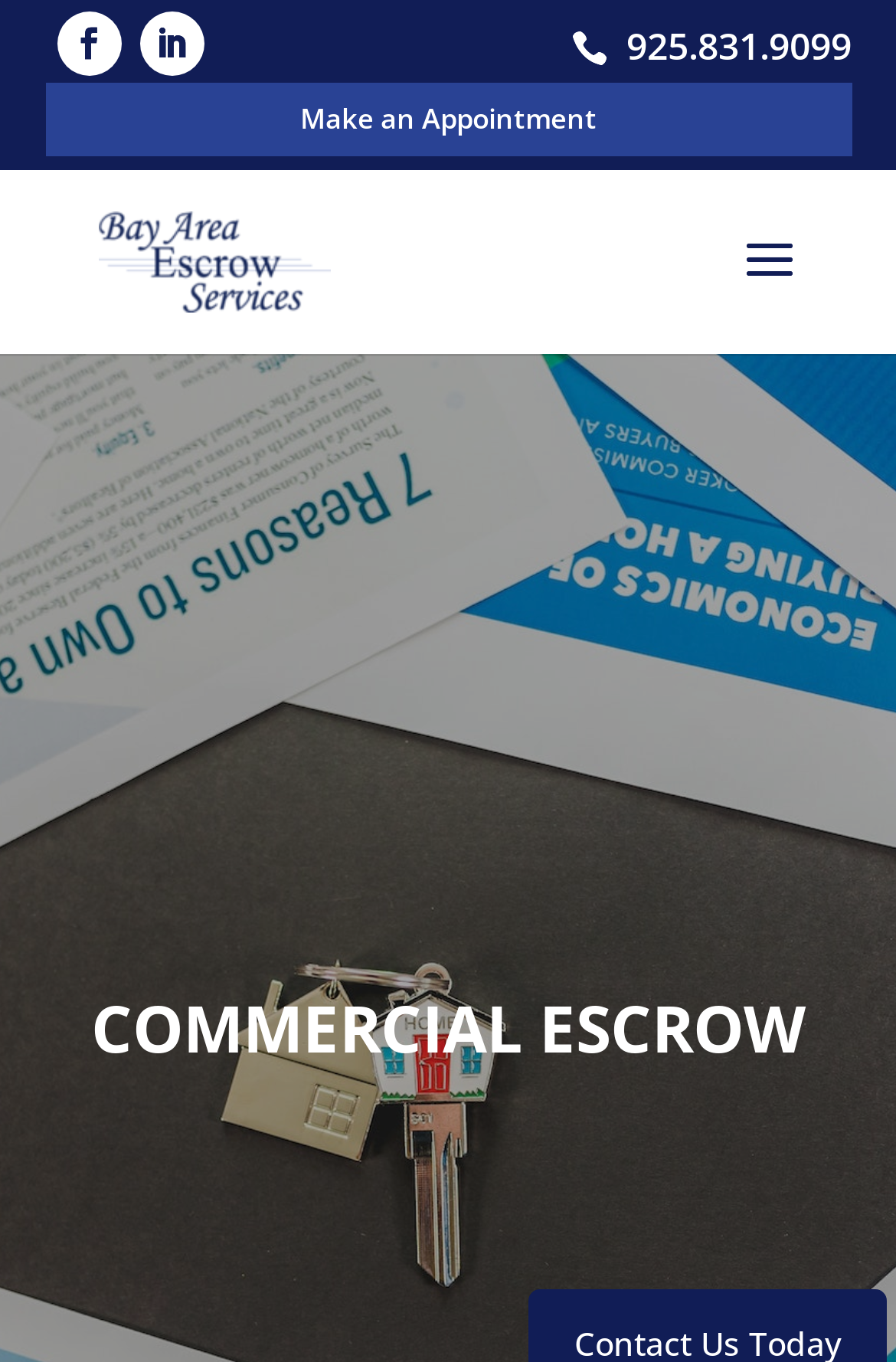What is the main category of escrow services?
Please answer the question with a single word or phrase, referencing the image.

Commercial Escrow